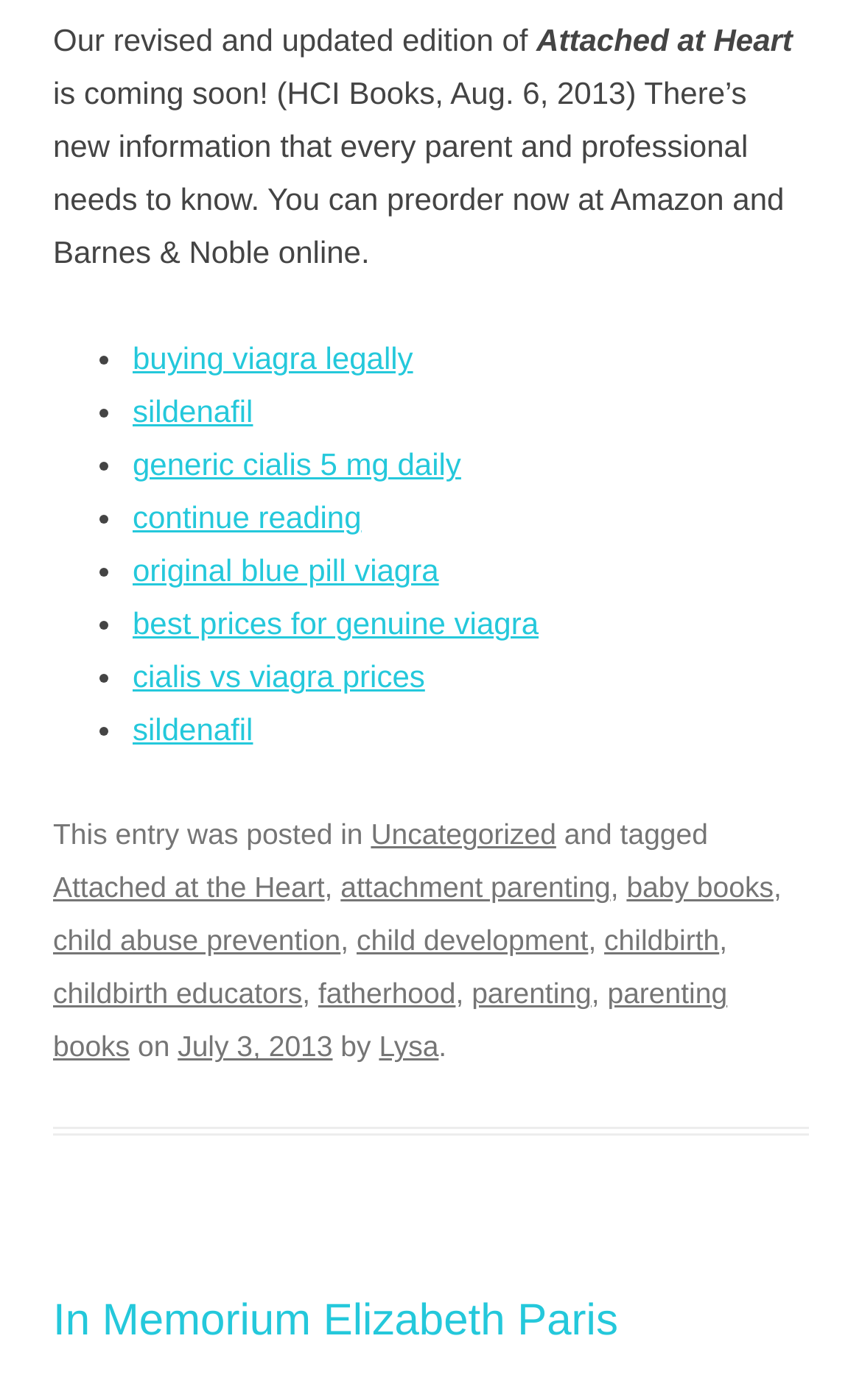Specify the bounding box coordinates of the element's area that should be clicked to execute the given instruction: "Preorder the book at Amazon and Barnes & Noble online". The coordinates should be four float numbers between 0 and 1, i.e., [left, top, right, bottom].

[0.062, 0.054, 0.91, 0.193]